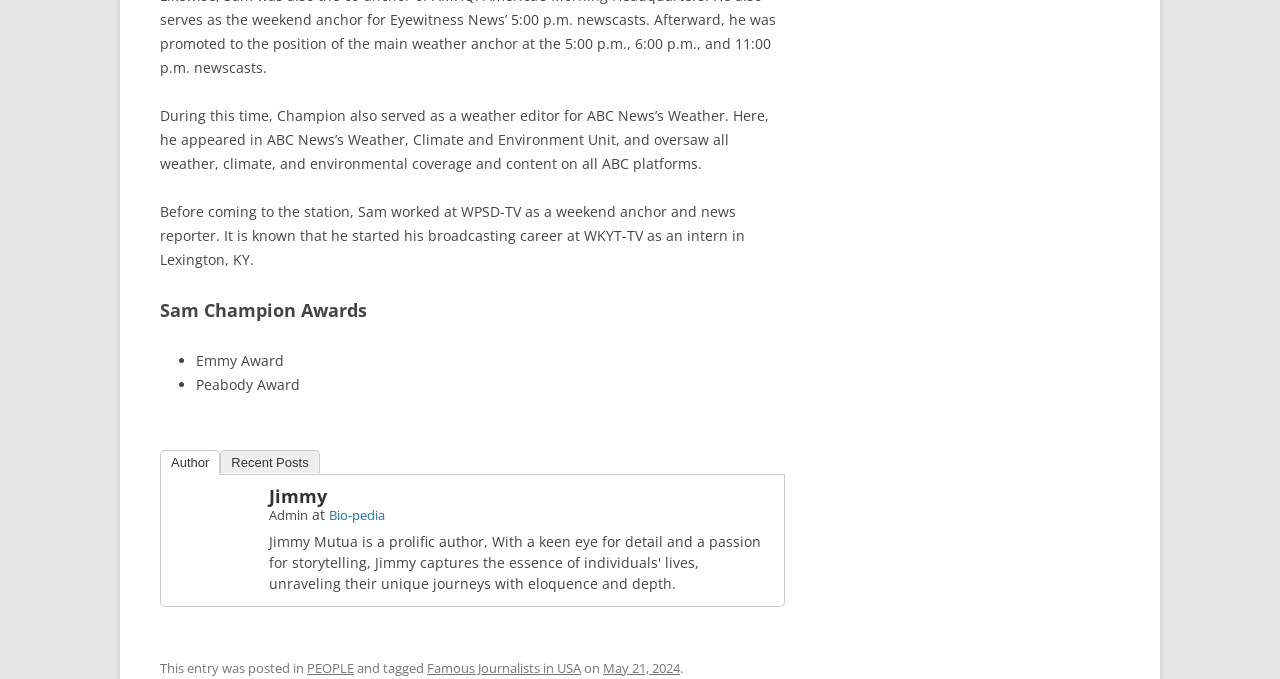Determine the coordinates of the bounding box that should be clicked to complete the instruction: "Click on the 'Author' link". The coordinates should be represented by four float numbers between 0 and 1: [left, top, right, bottom].

[0.125, 0.662, 0.172, 0.699]